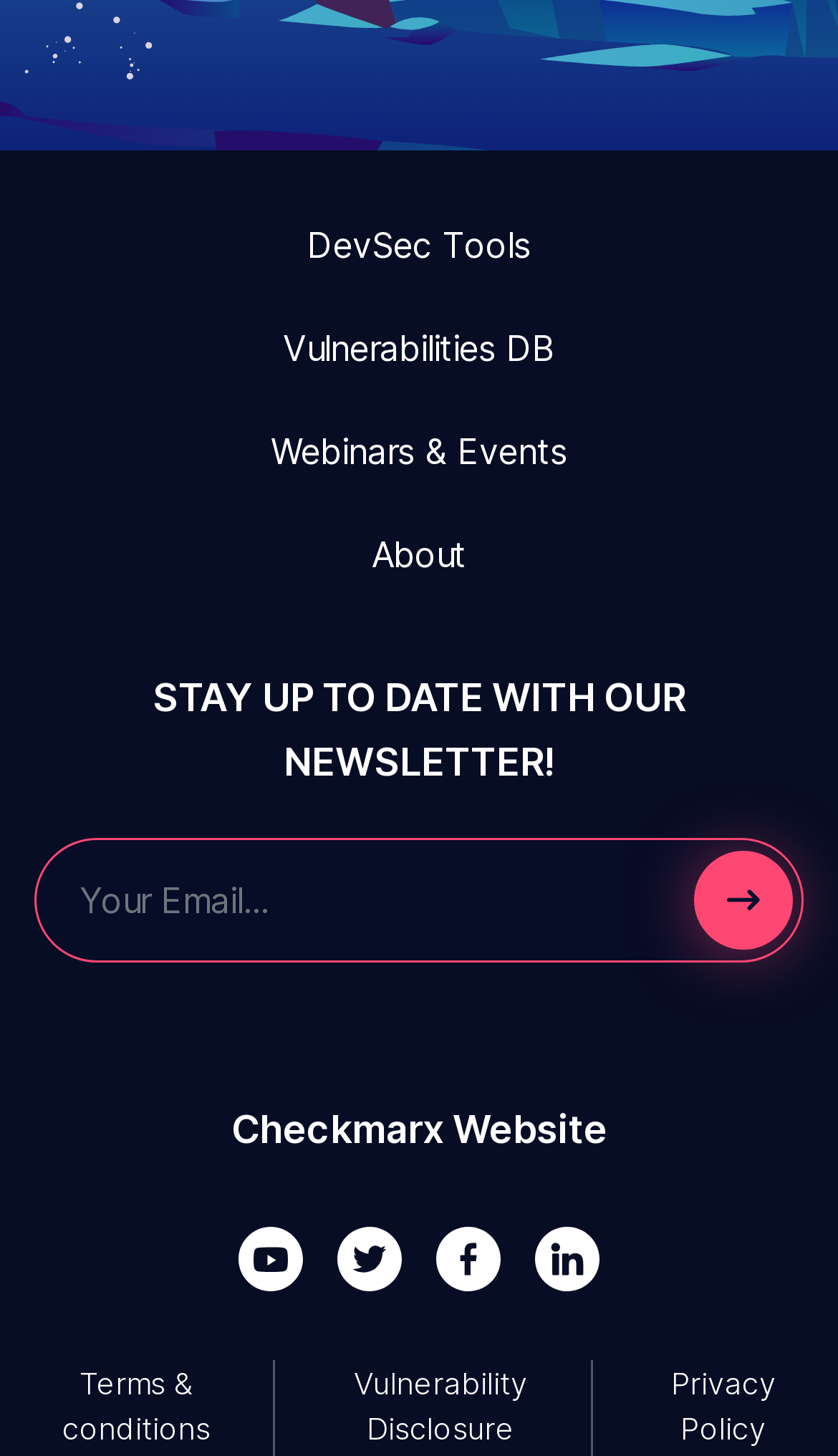Determine the bounding box for the described HTML element: "About". Ensure the coordinates are four float numbers between 0 and 1 in the format [left, top, right, bottom].

[0.323, 0.363, 0.677, 0.398]